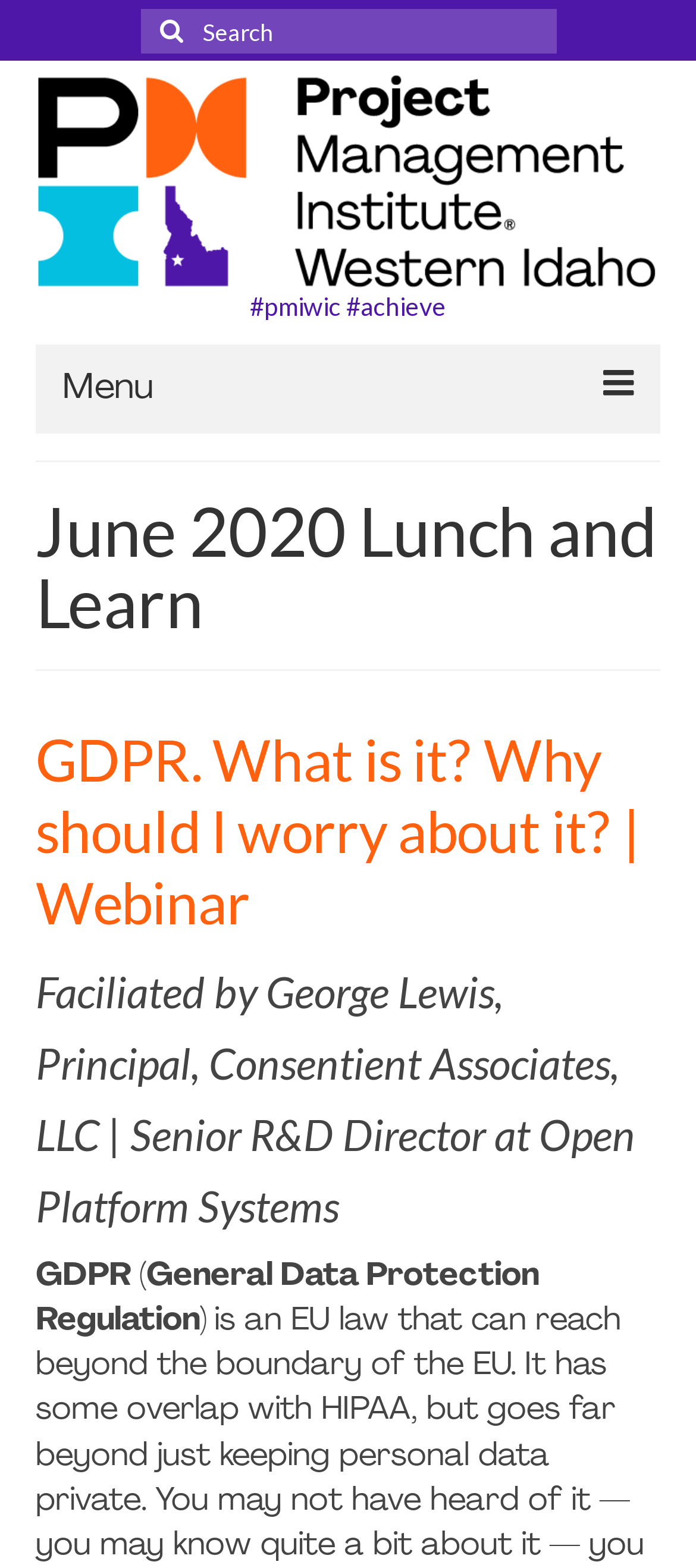Please determine the bounding box coordinates of the element's region to click for the following instruction: "Search for something".

[0.201, 0.006, 0.799, 0.034]